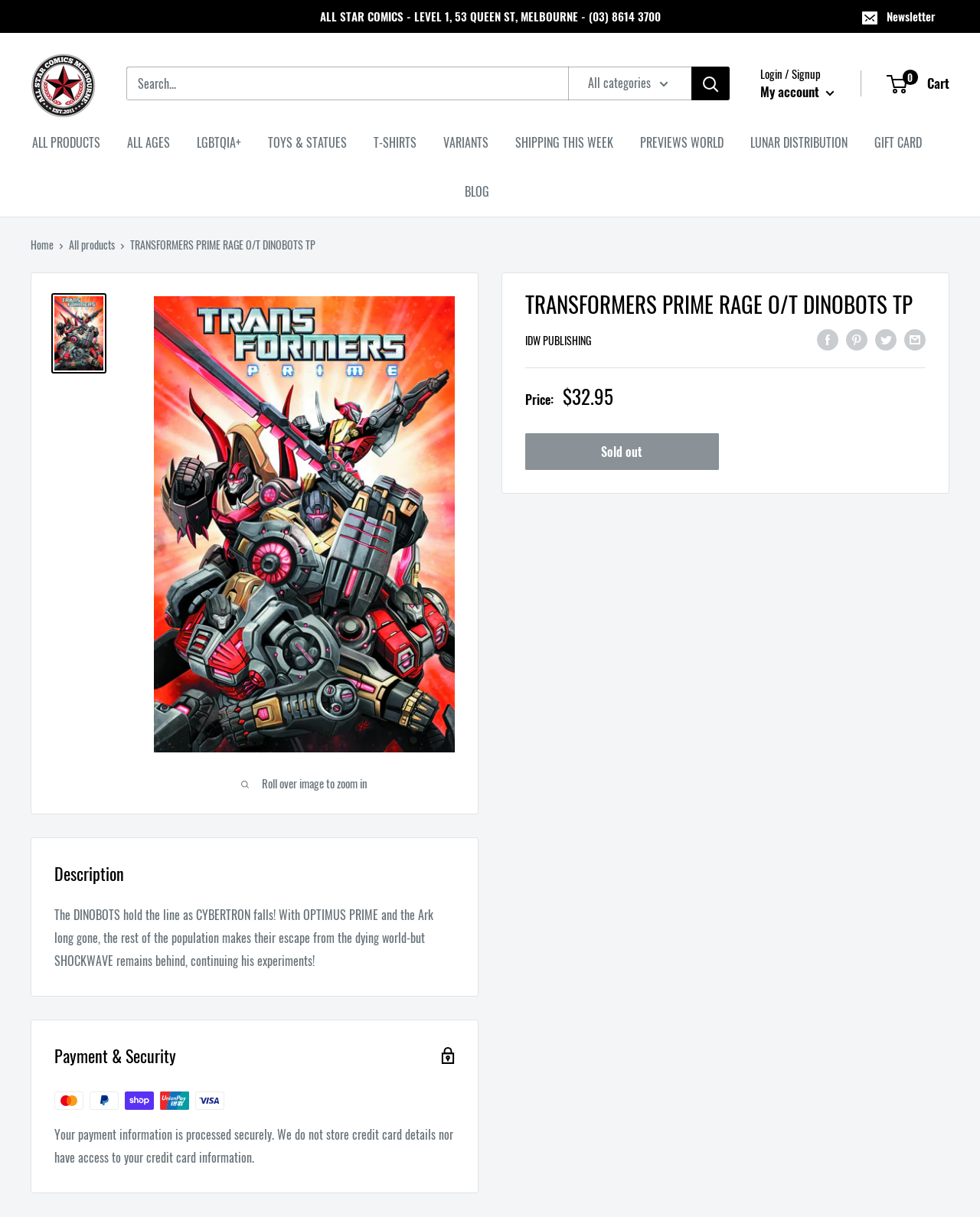What is the publisher of the comic book?
Kindly offer a detailed explanation using the data available in the image.

I found the answer by looking at the product description, where it mentions the publisher 'IDW PUBLISHING' as a link.